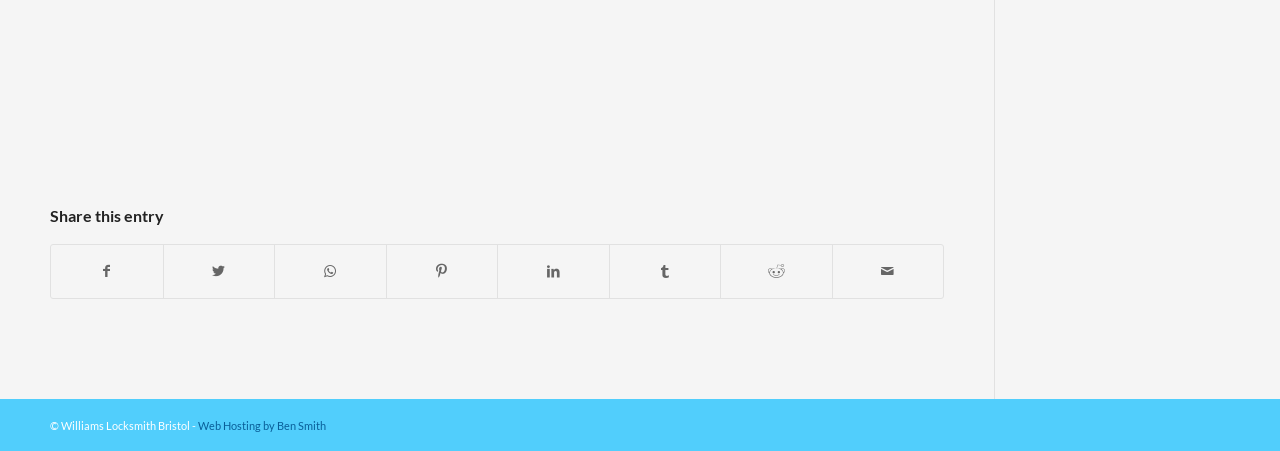What is the position of the sharing links?
Look at the screenshot and respond with one word or a short phrase.

Top